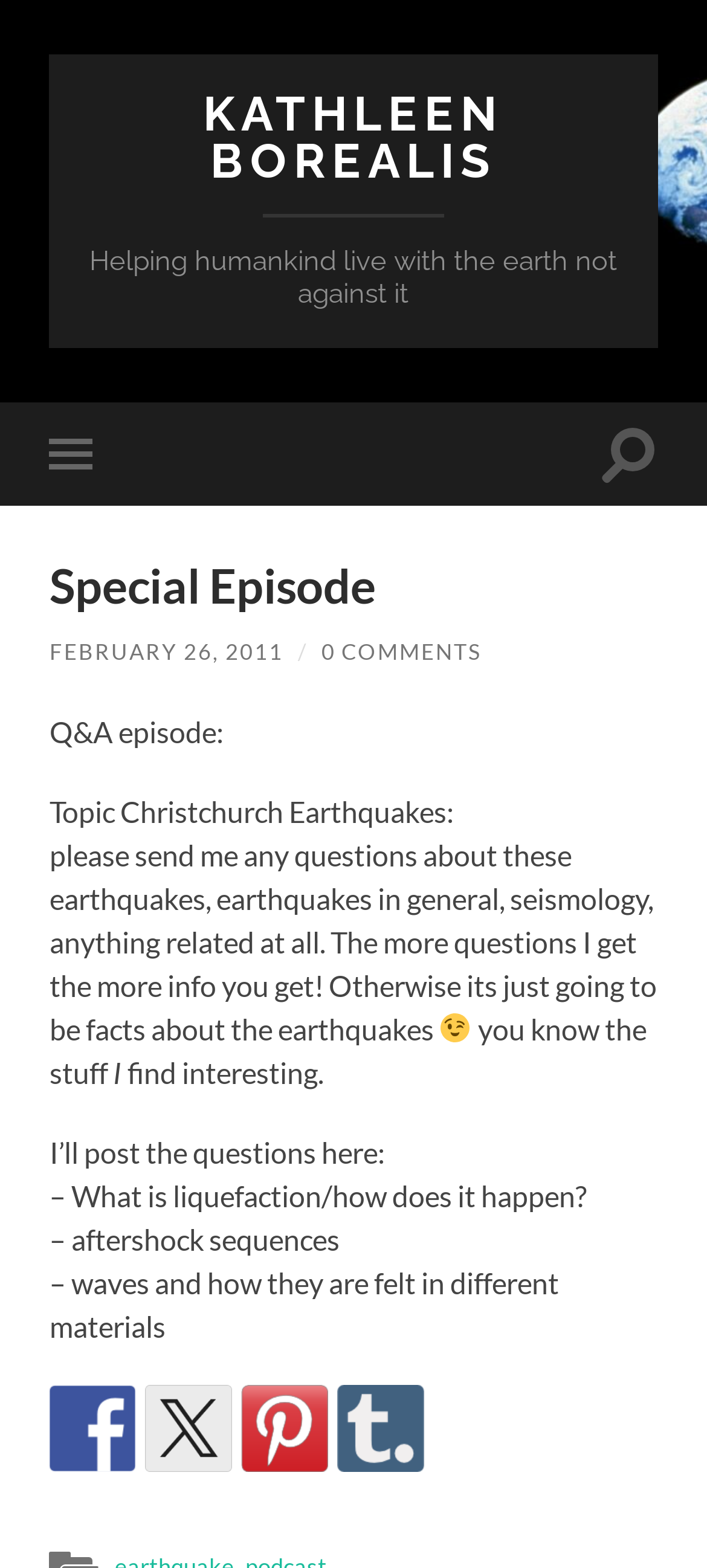Please indicate the bounding box coordinates for the clickable area to complete the following task: "Toggle mobile menu". The coordinates should be specified as four float numbers between 0 and 1, i.e., [left, top, right, bottom].

[0.07, 0.257, 0.152, 0.323]